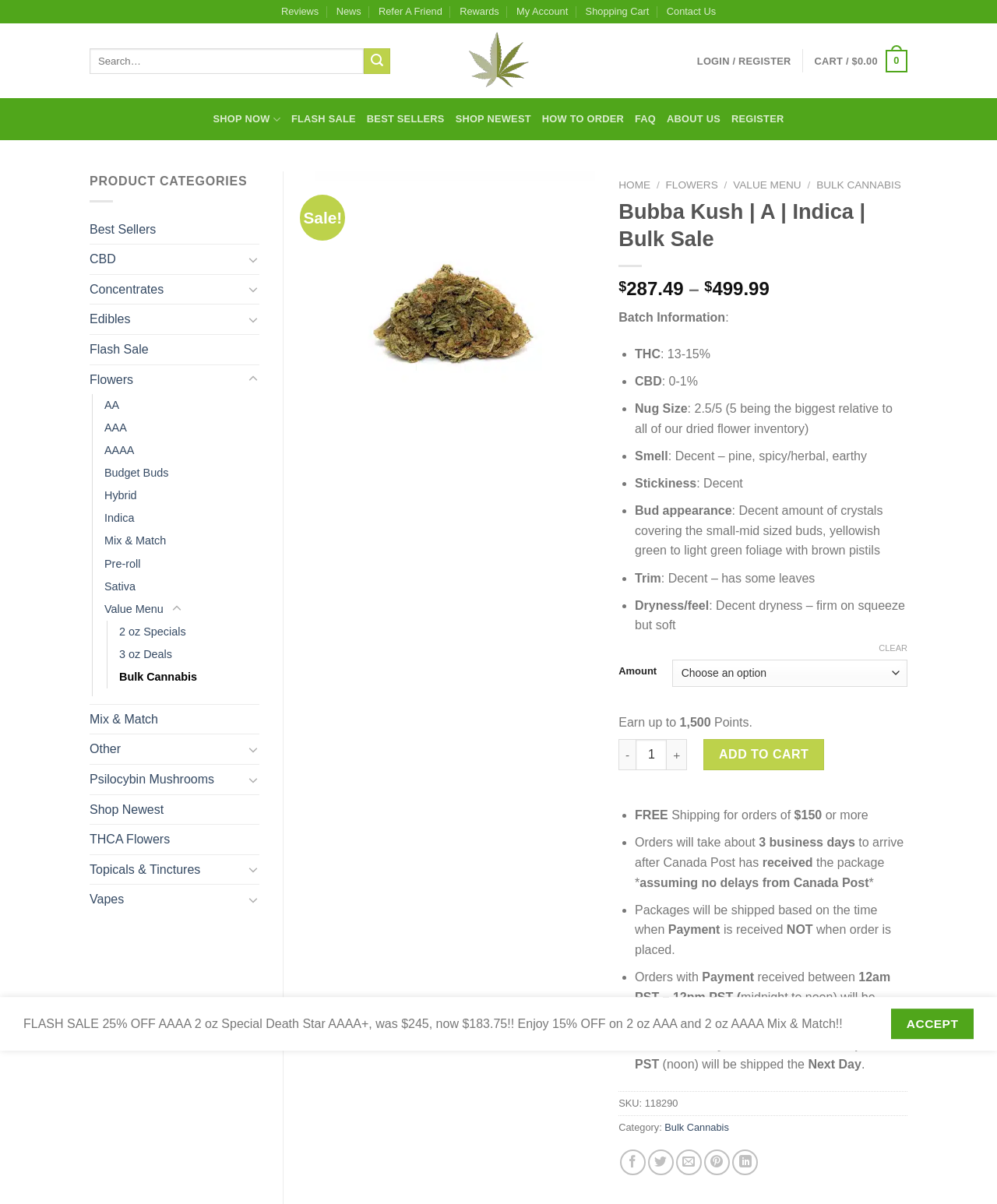Determine the main headline from the webpage and extract its text.

Bubba Kush | A | Indica | Bulk Sale